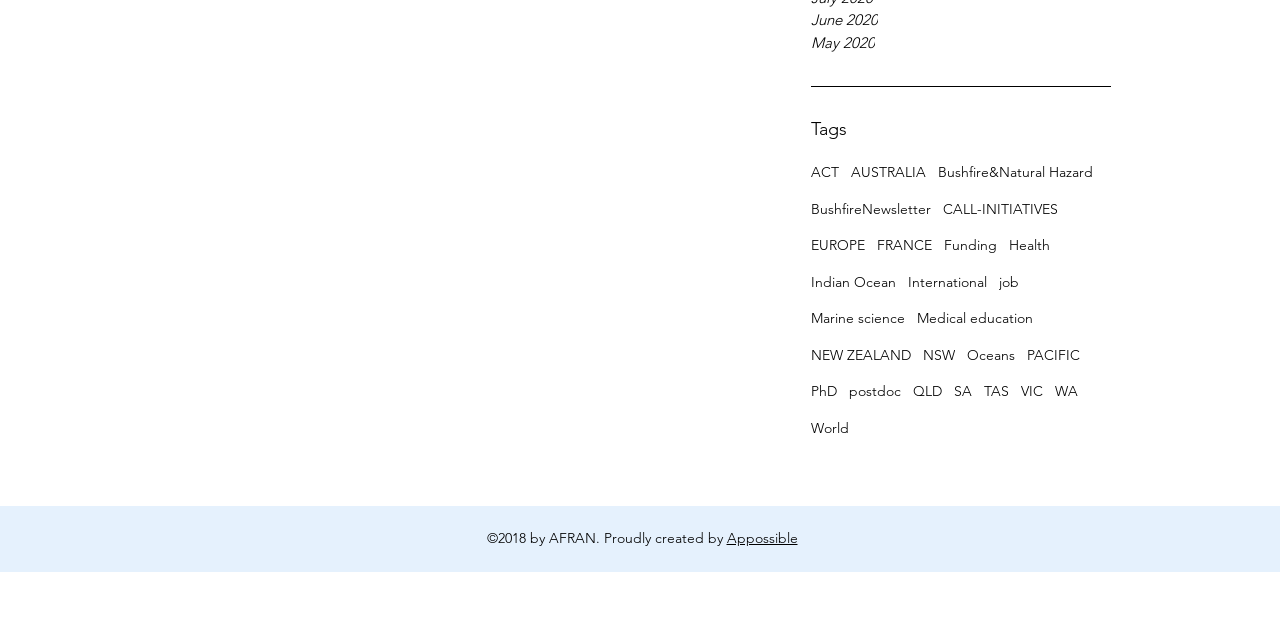How many tags are available under the 'tags' navigation?
From the details in the image, answer the question comprehensively.

Under the navigation element 'tags', there are 24 link elements, which represent the available tags.